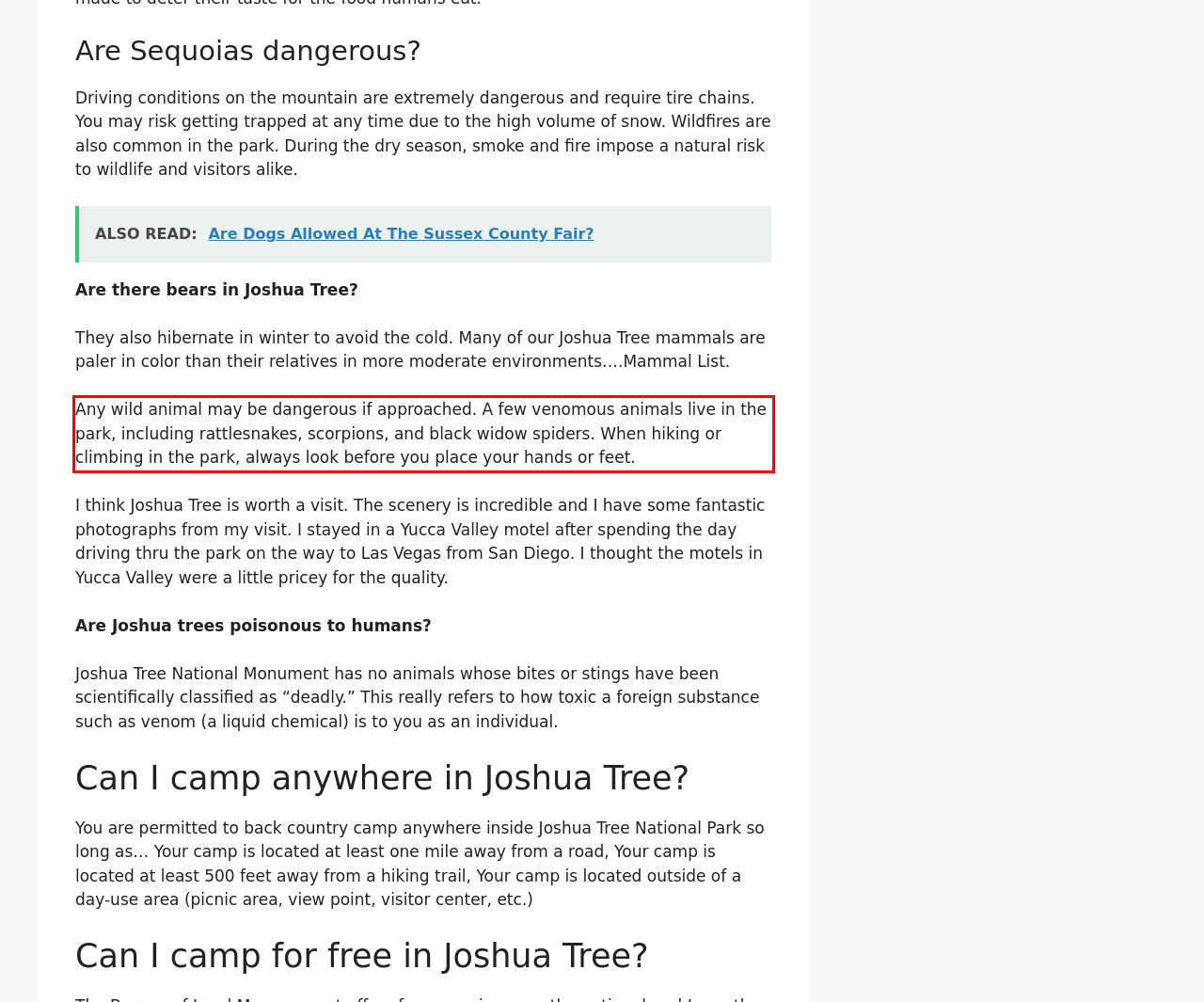Your task is to recognize and extract the text content from the UI element enclosed in the red bounding box on the webpage screenshot.

Any wild animal may be dangerous if approached. A few venomous animals live in the park, including rattlesnakes, scorpions, and black widow spiders. When hiking or climbing in the park, always look before you place your hands or feet.